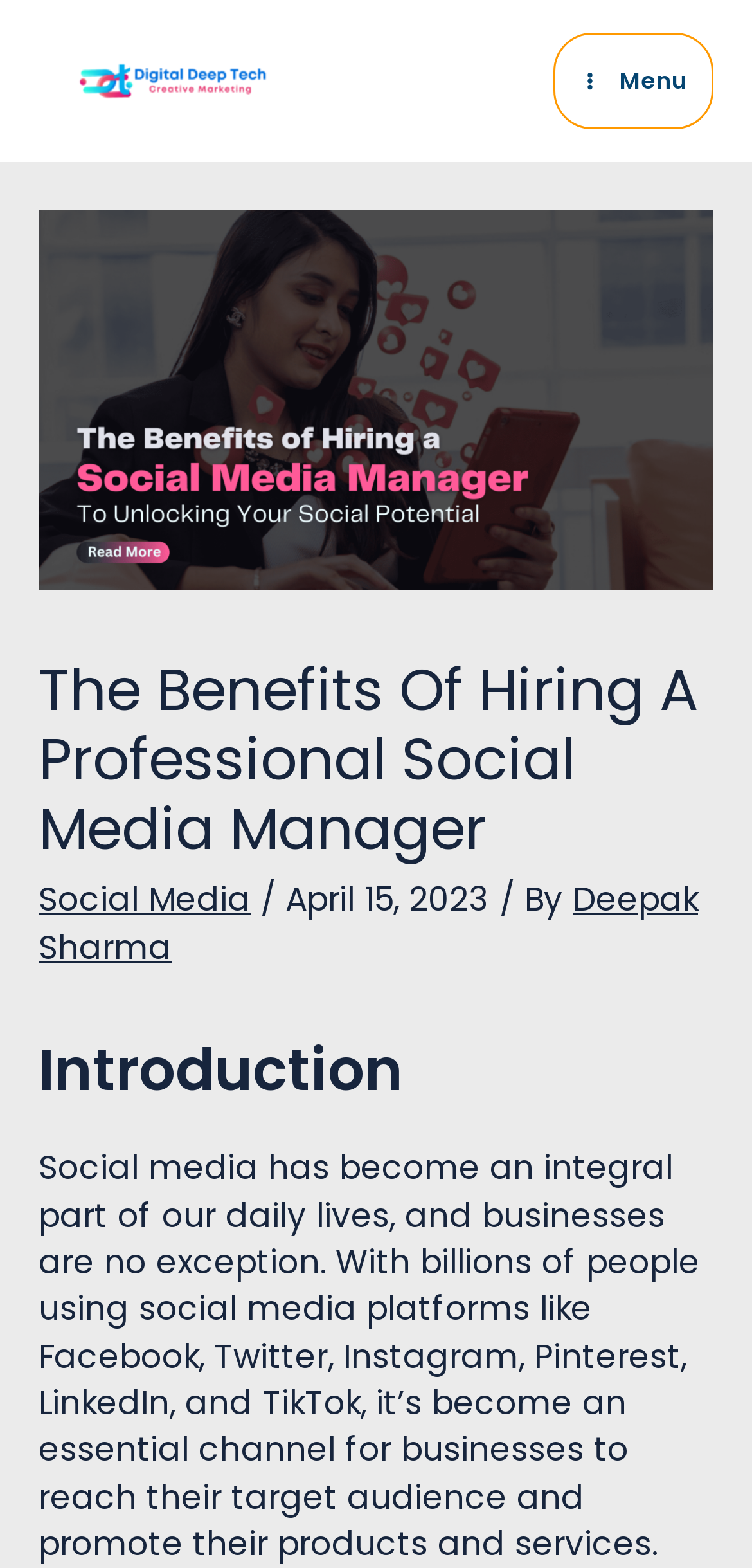Give a short answer using one word or phrase for the question:
Who is the author of the article?

Deepak Sharma